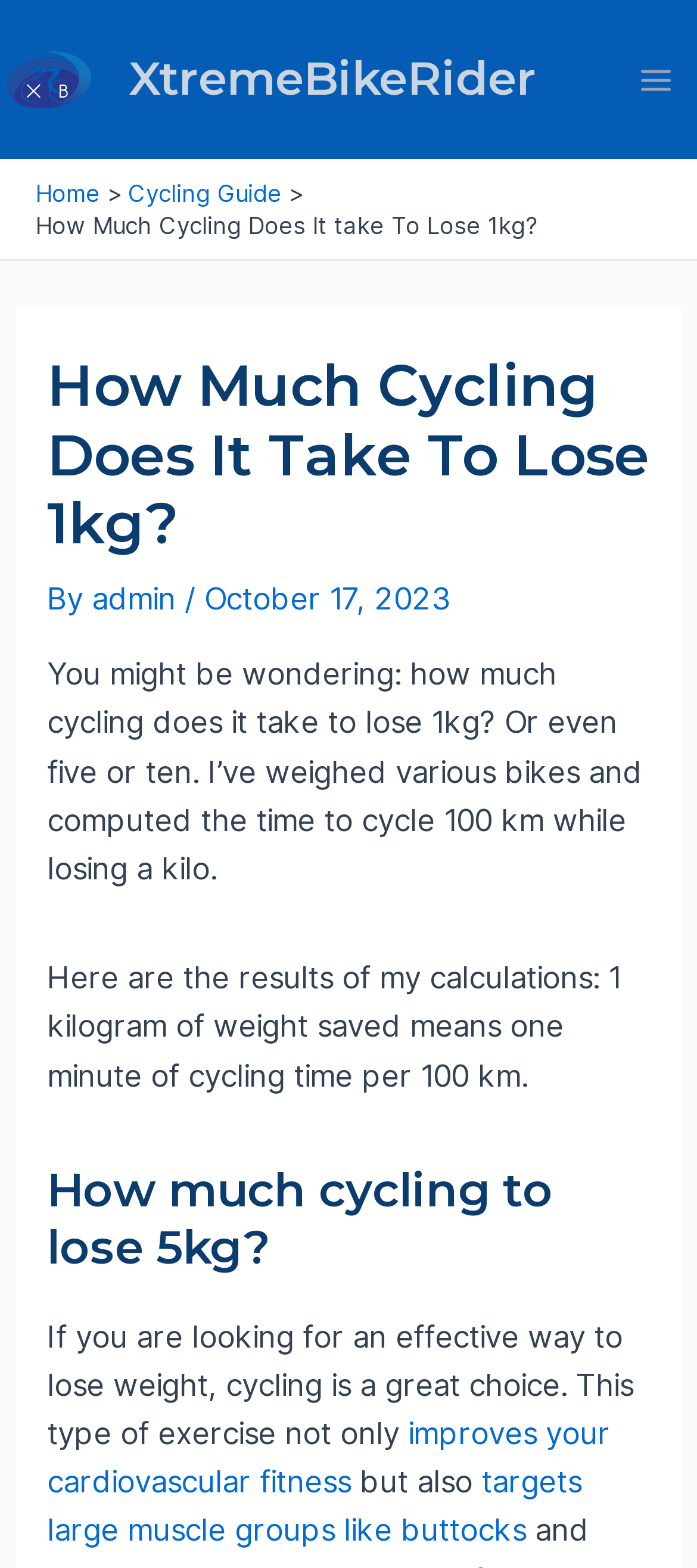Could you specify the bounding box coordinates for the clickable section to complete the following instruction: "Open the Main Menu"?

[0.883, 0.025, 1.0, 0.077]